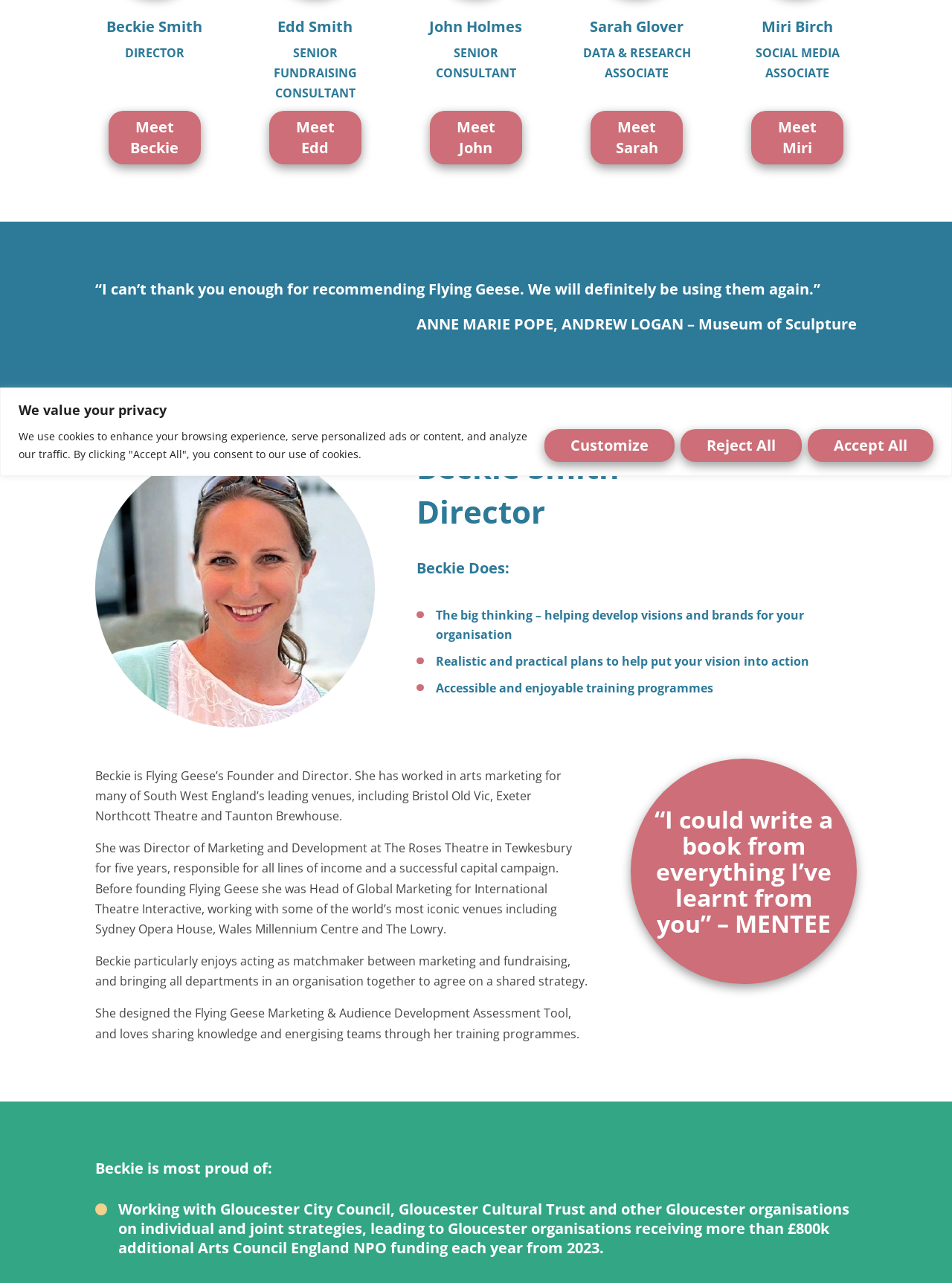Determine the bounding box coordinates of the UI element that matches the following description: "Customize". The coordinates should be four float numbers between 0 and 1 in the format [left, top, right, bottom].

[0.572, 0.334, 0.709, 0.36]